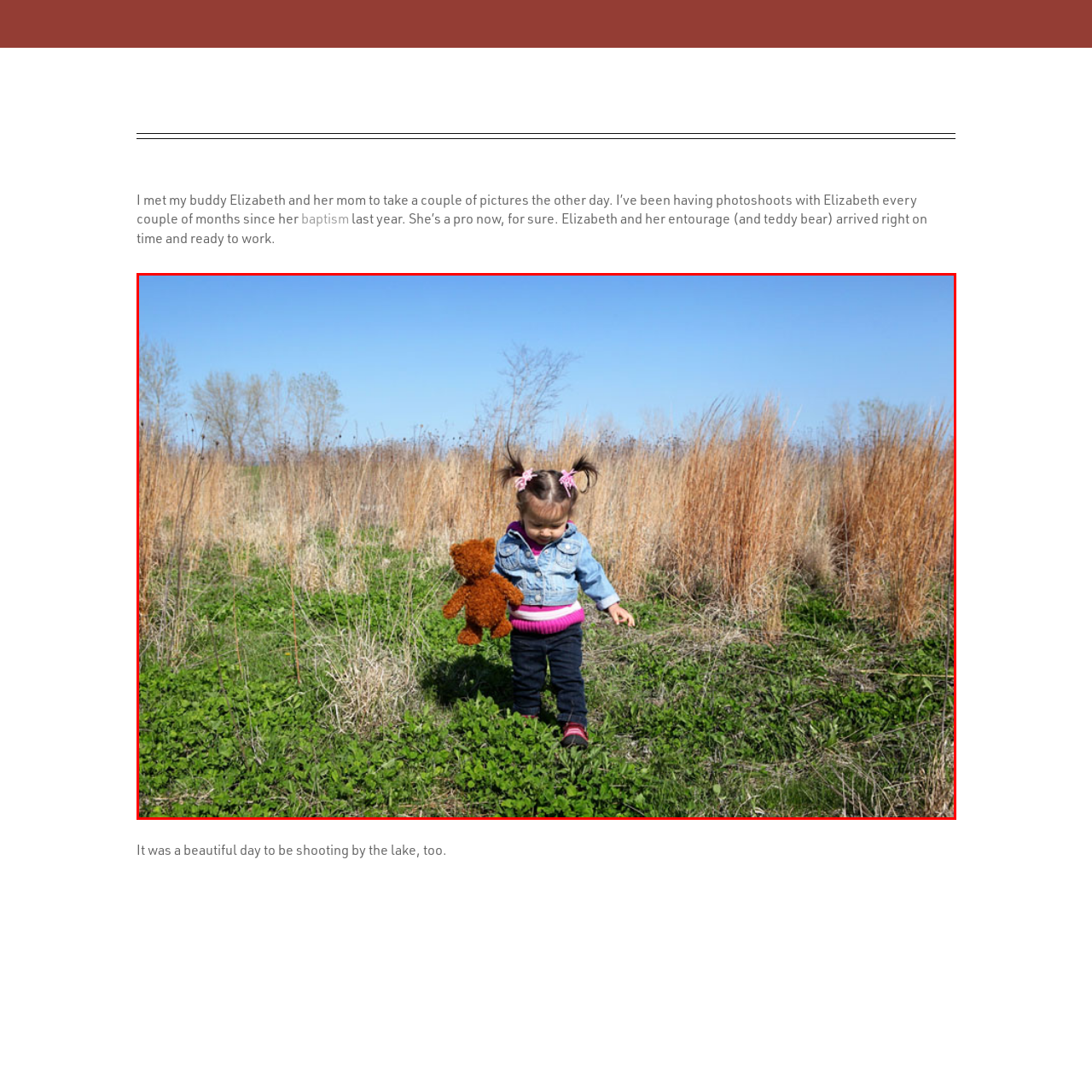Direct your attention to the image enclosed by the red boundary, What is the girl holding? 
Answer concisely using a single word or phrase.

A teddy bear